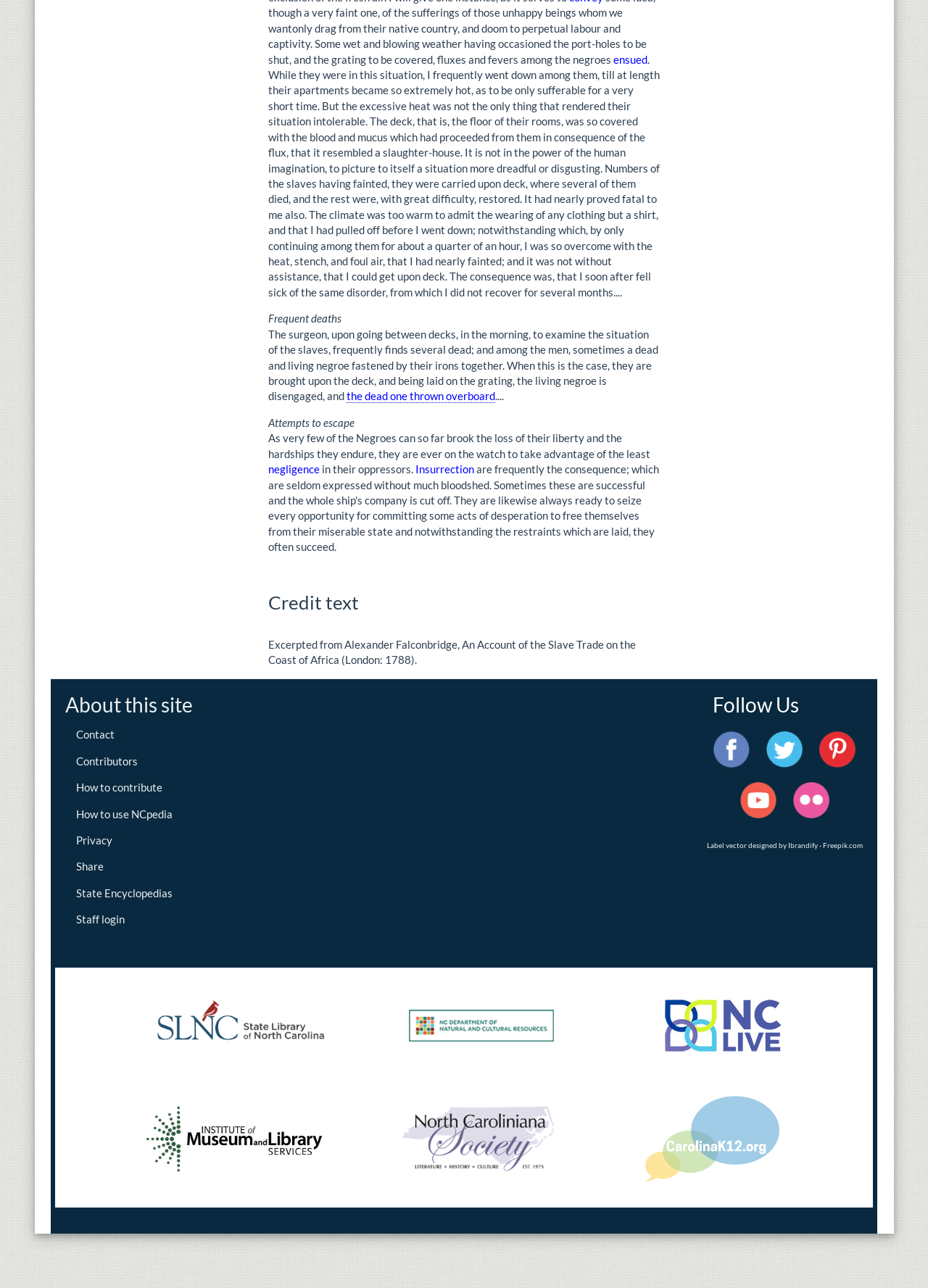Identify the bounding box coordinates of the element that should be clicked to fulfill this task: "Learn how to contribute to the site". The coordinates should be provided as four float numbers between 0 and 1, i.e., [left, top, right, bottom].

[0.082, 0.606, 0.175, 0.616]